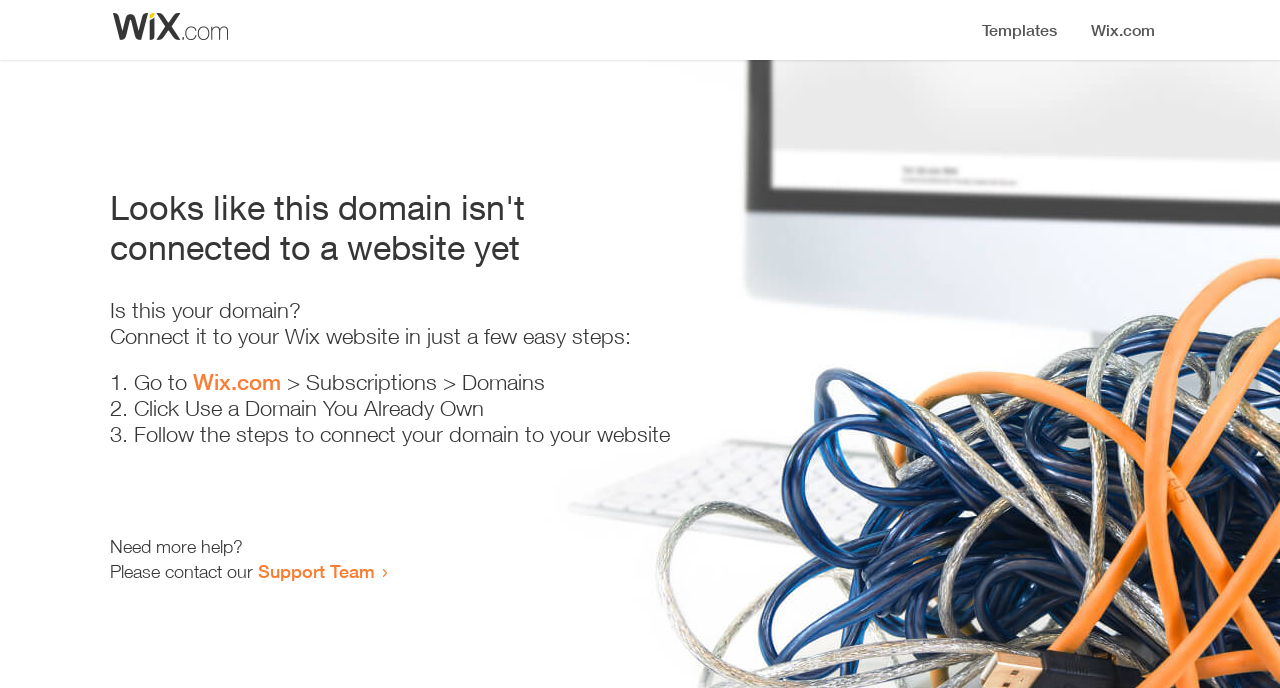Give a one-word or phrase response to the following question: How many steps are required to connect the domain to a Wix website?

3